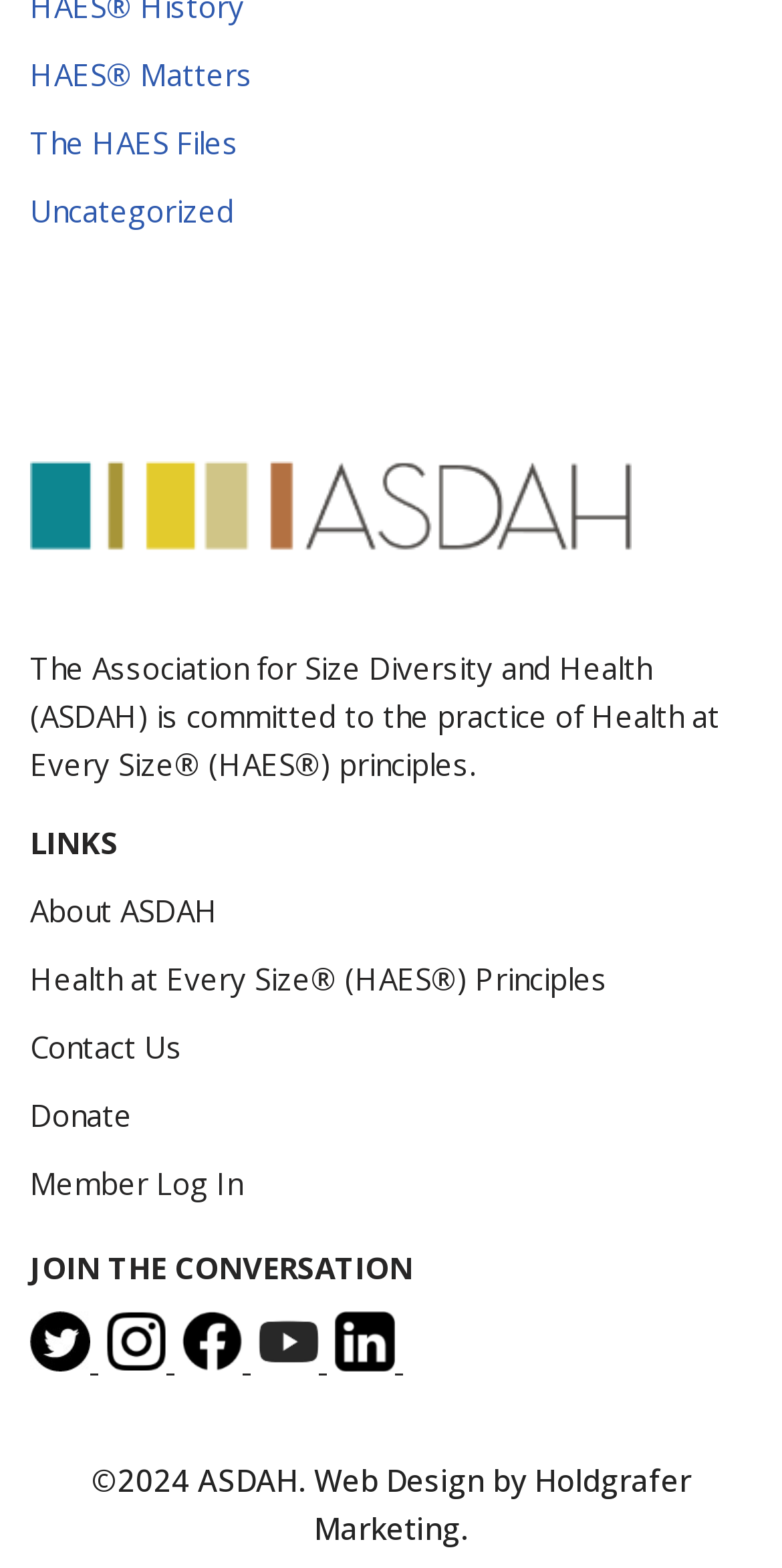Find the bounding box coordinates of the element you need to click on to perform this action: 'Read about Health at Every Size® (HAES®) Principles'. The coordinates should be represented by four float values between 0 and 1, in the format [left, top, right, bottom].

[0.038, 0.611, 0.777, 0.636]